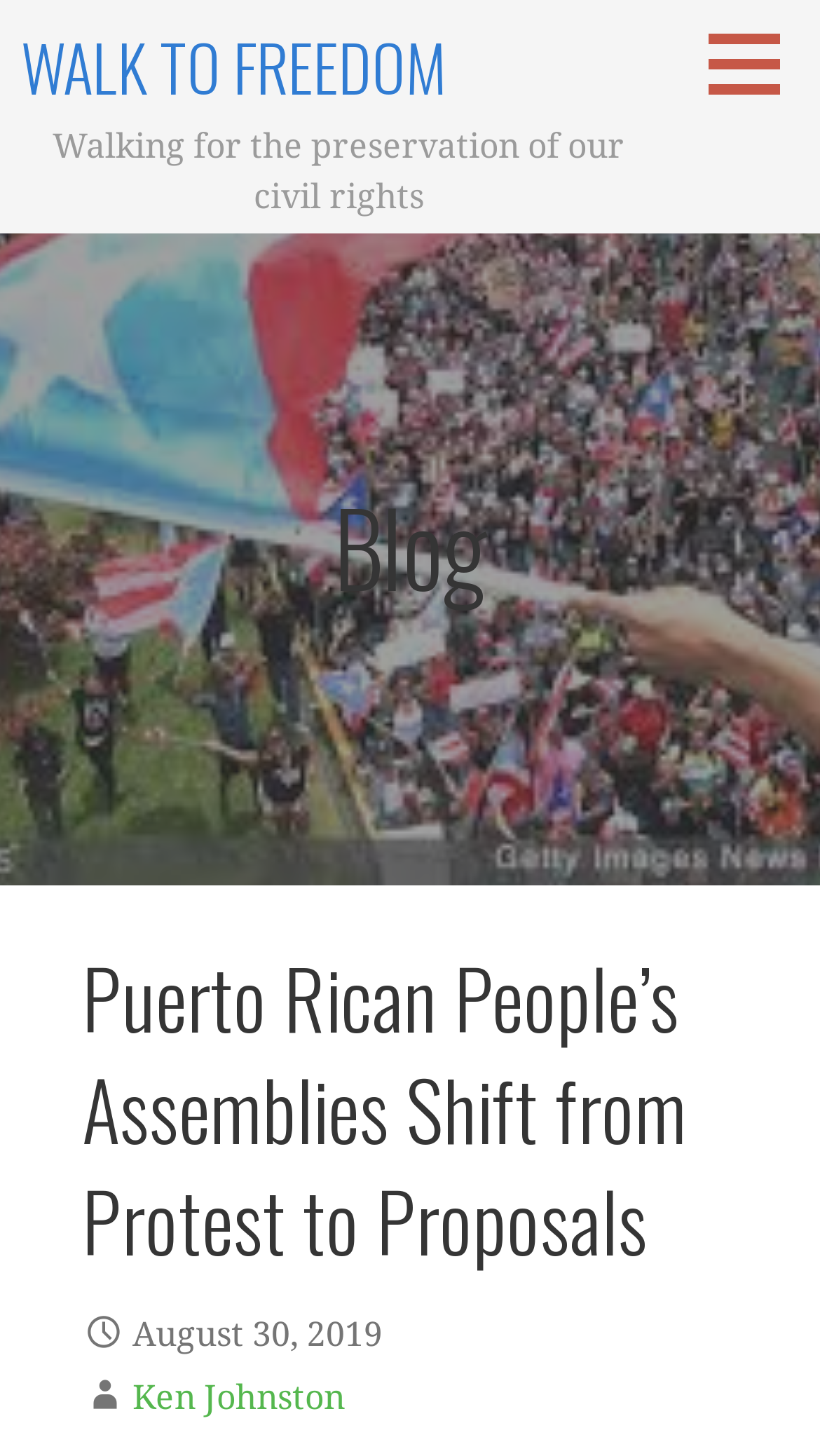Provide the bounding box coordinates for the UI element that is described as: "Walk to Freedom".

[0.026, 0.013, 0.544, 0.078]